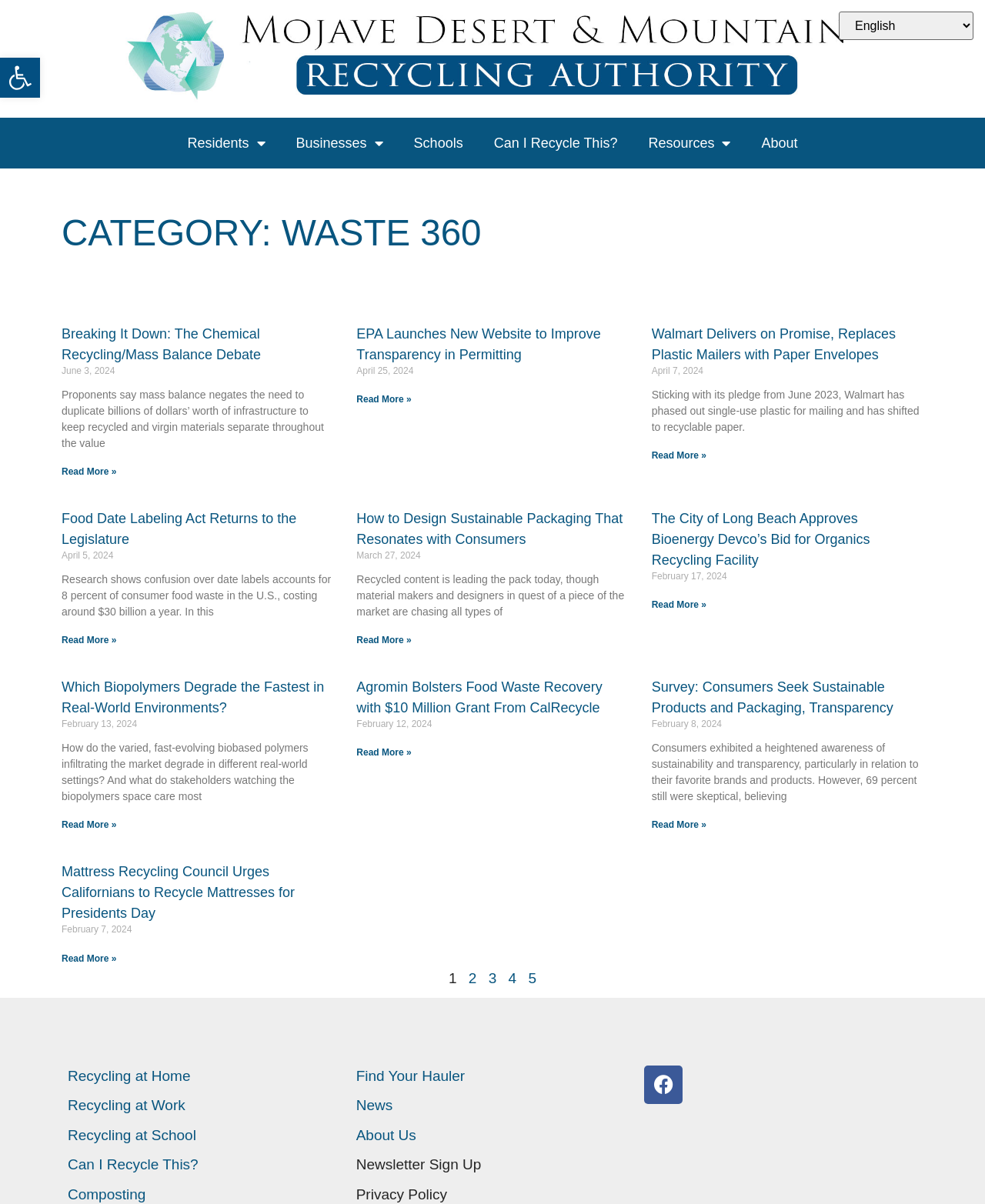Identify the bounding box coordinates of the region that should be clicked to execute the following instruction: "Open accessibility tools".

[0.0, 0.048, 0.041, 0.081]